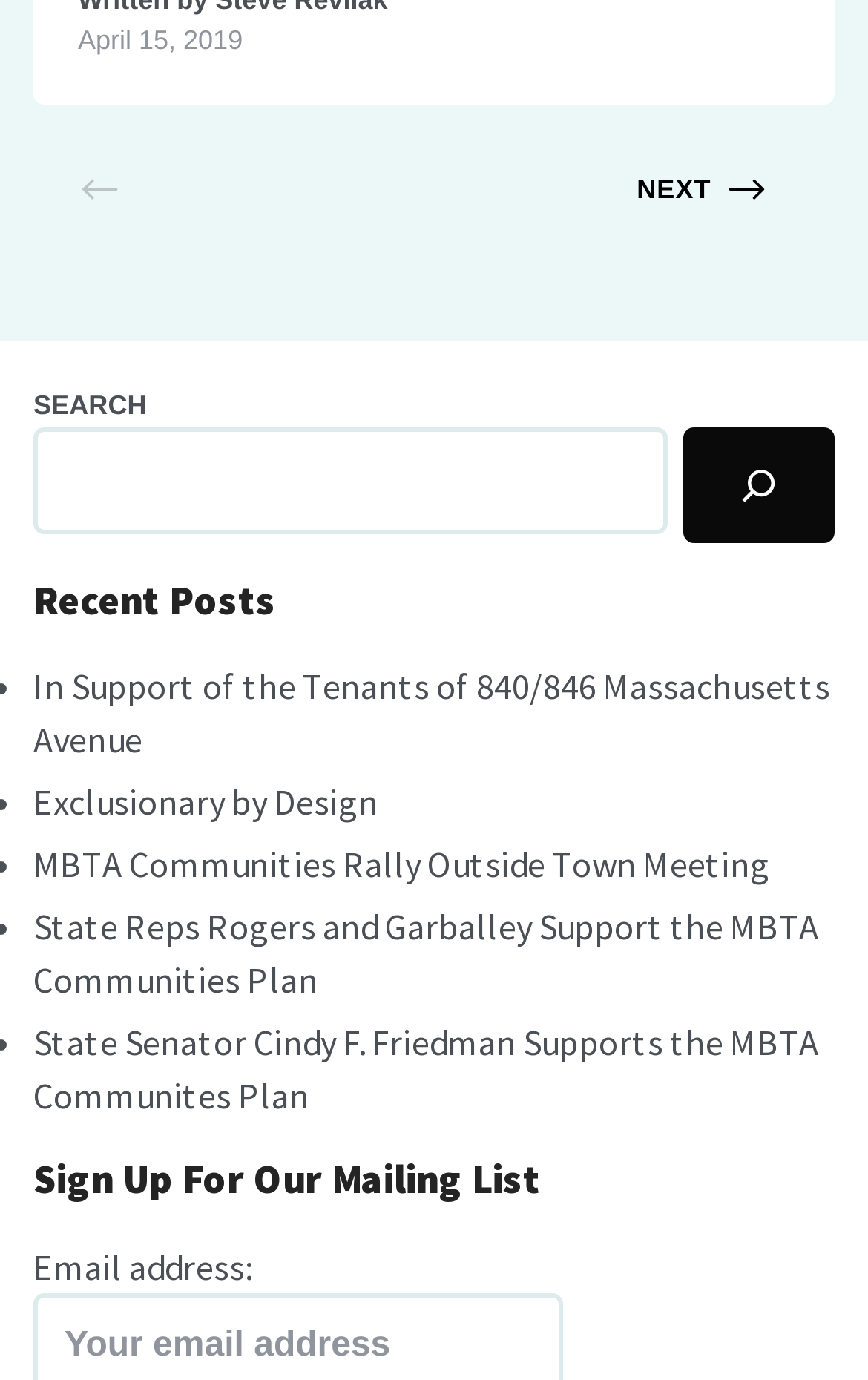What is the text of the second heading on the webpage?
Please provide a comprehensive answer based on the details in the screenshot.

I looked at the headings on the webpage and found the second one, which has the text 'Sign Up For Our Mailing List'.